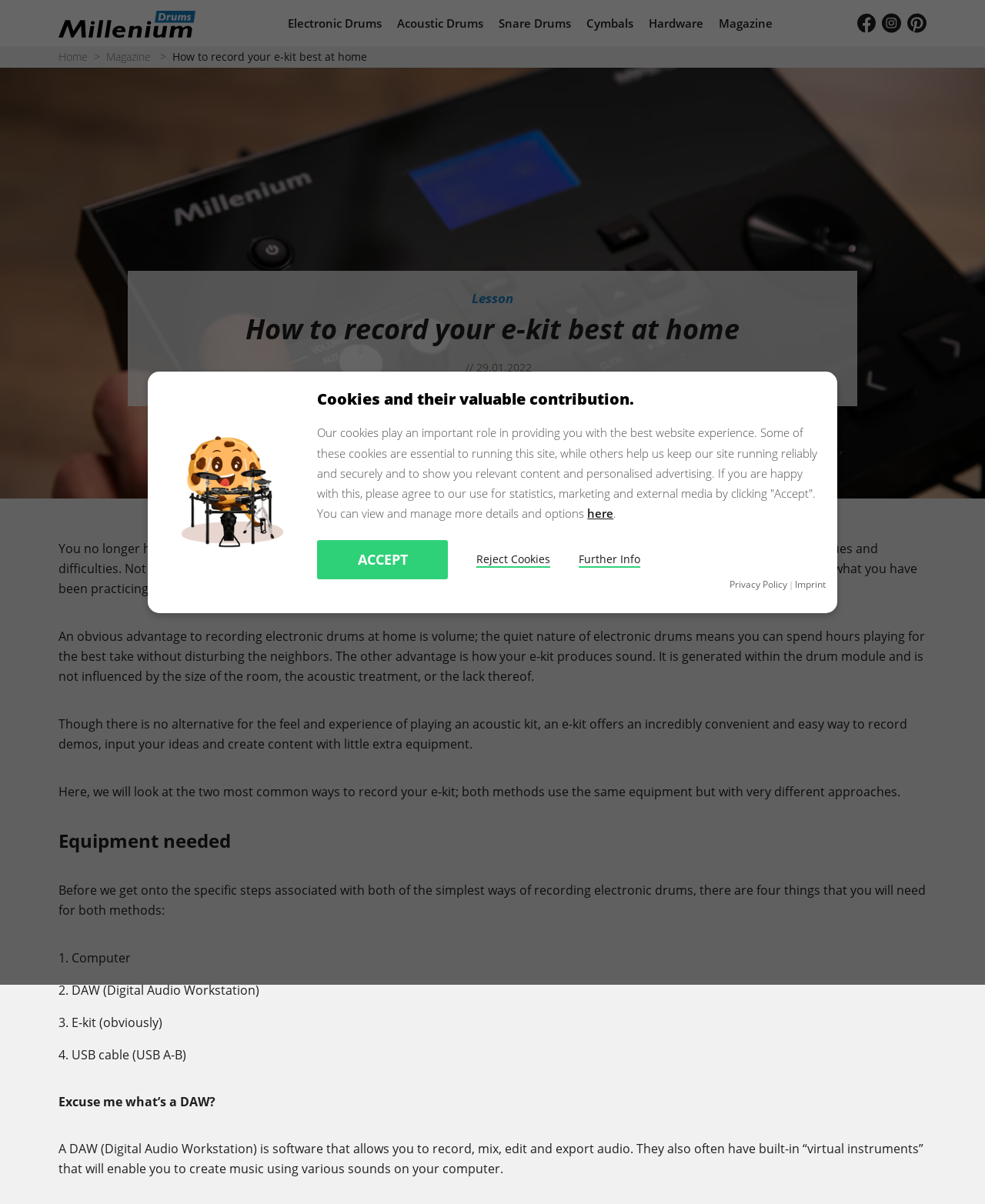Please respond in a single word or phrase: 
What equipment is needed to record electronic drums?

Computer, DAW, e-kit, and USB cable